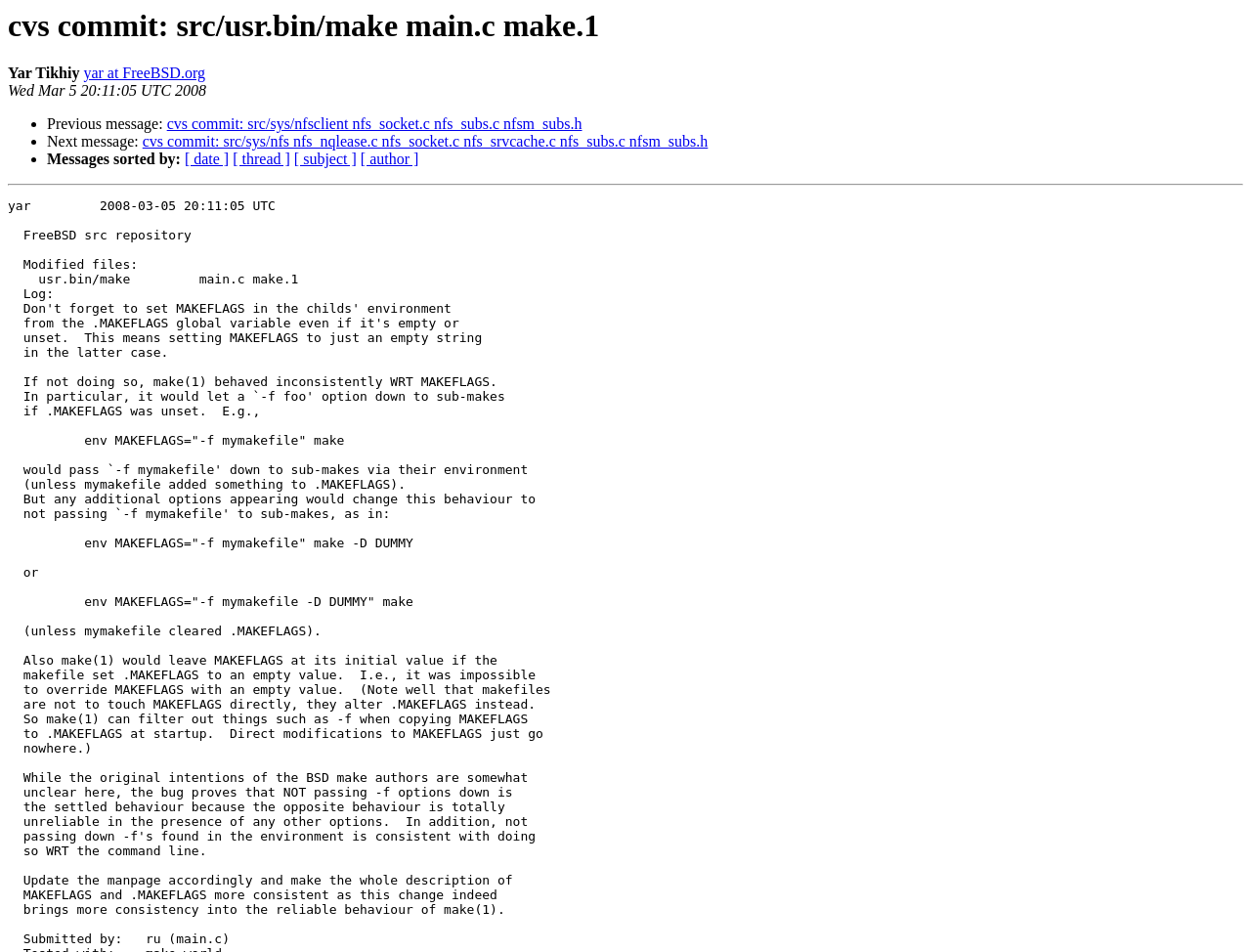Who is the author of this commit?
Please look at the screenshot and answer in one word or a short phrase.

Yar Tikhiy